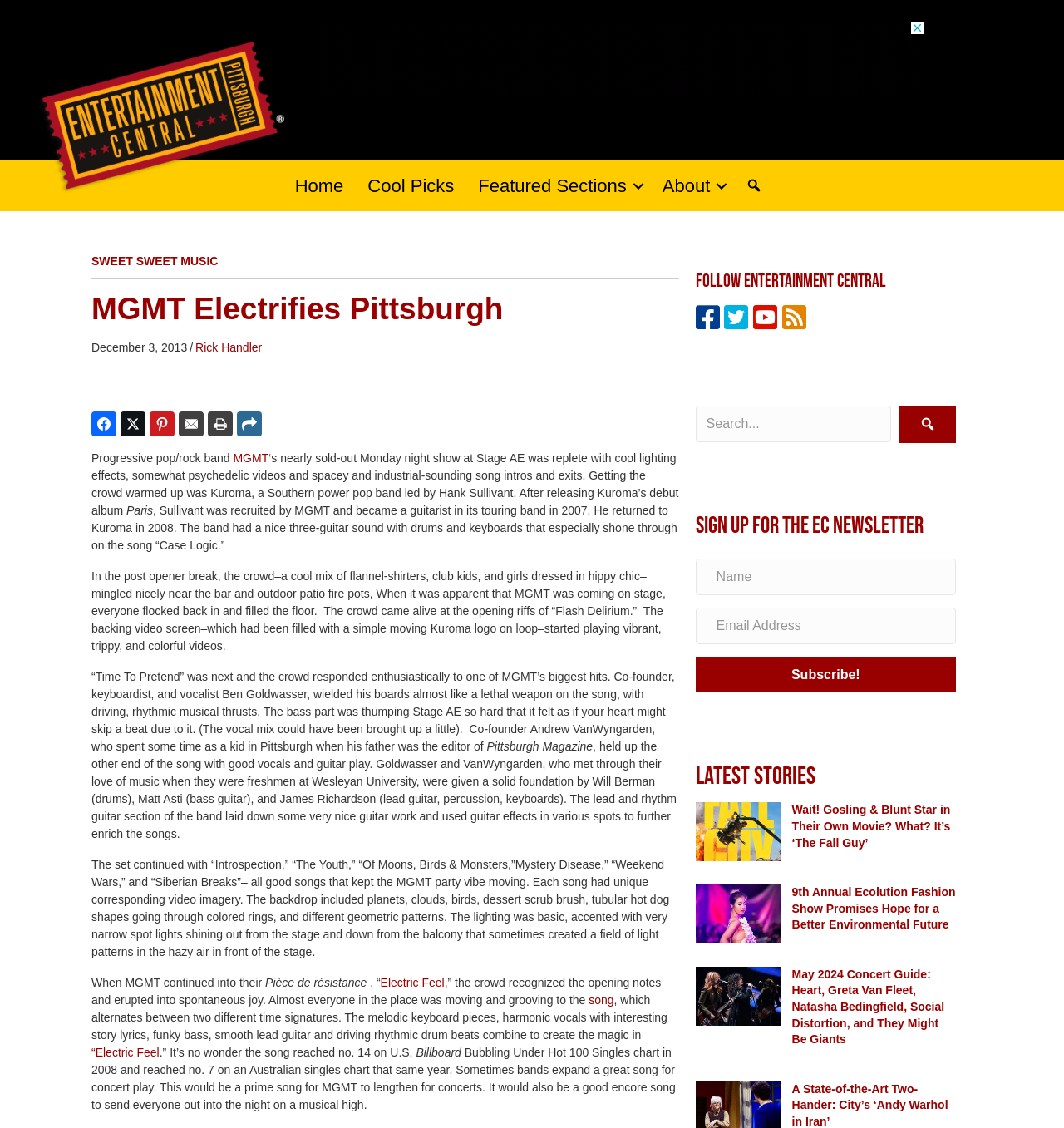Pinpoint the bounding box coordinates of the clickable area necessary to execute the following instruction: "Click on the 'Home' link". The coordinates should be given as four float numbers between 0 and 1, namely [left, top, right, bottom].

[0.266, 0.142, 0.334, 0.187]